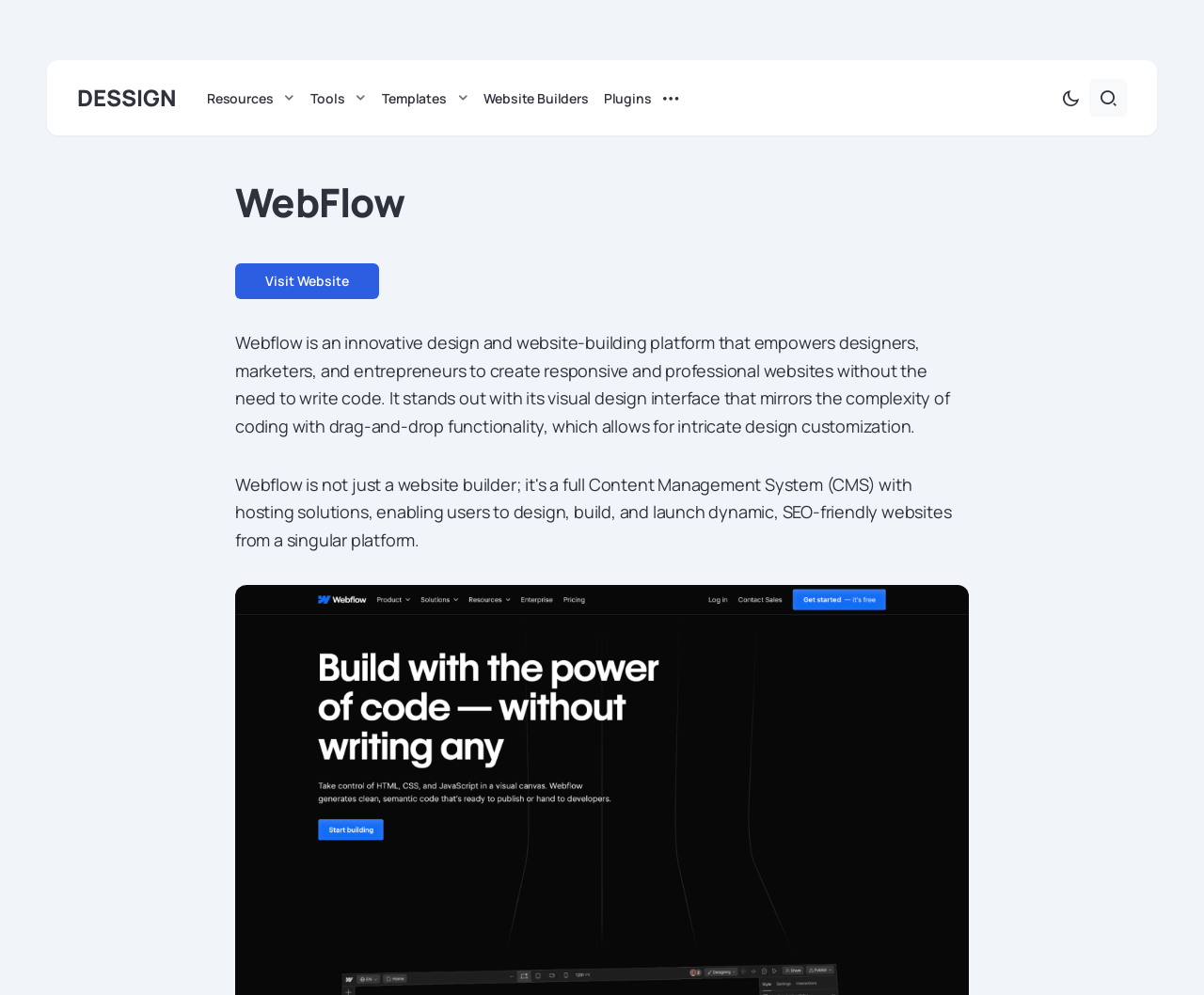What is the platform for?
Refer to the image and give a detailed response to the question.

Based on the description, Webflow is an innovative design and website-building platform that empowers designers, marketers, and entrepreneurs to create responsive and professional websites without the need to write code.